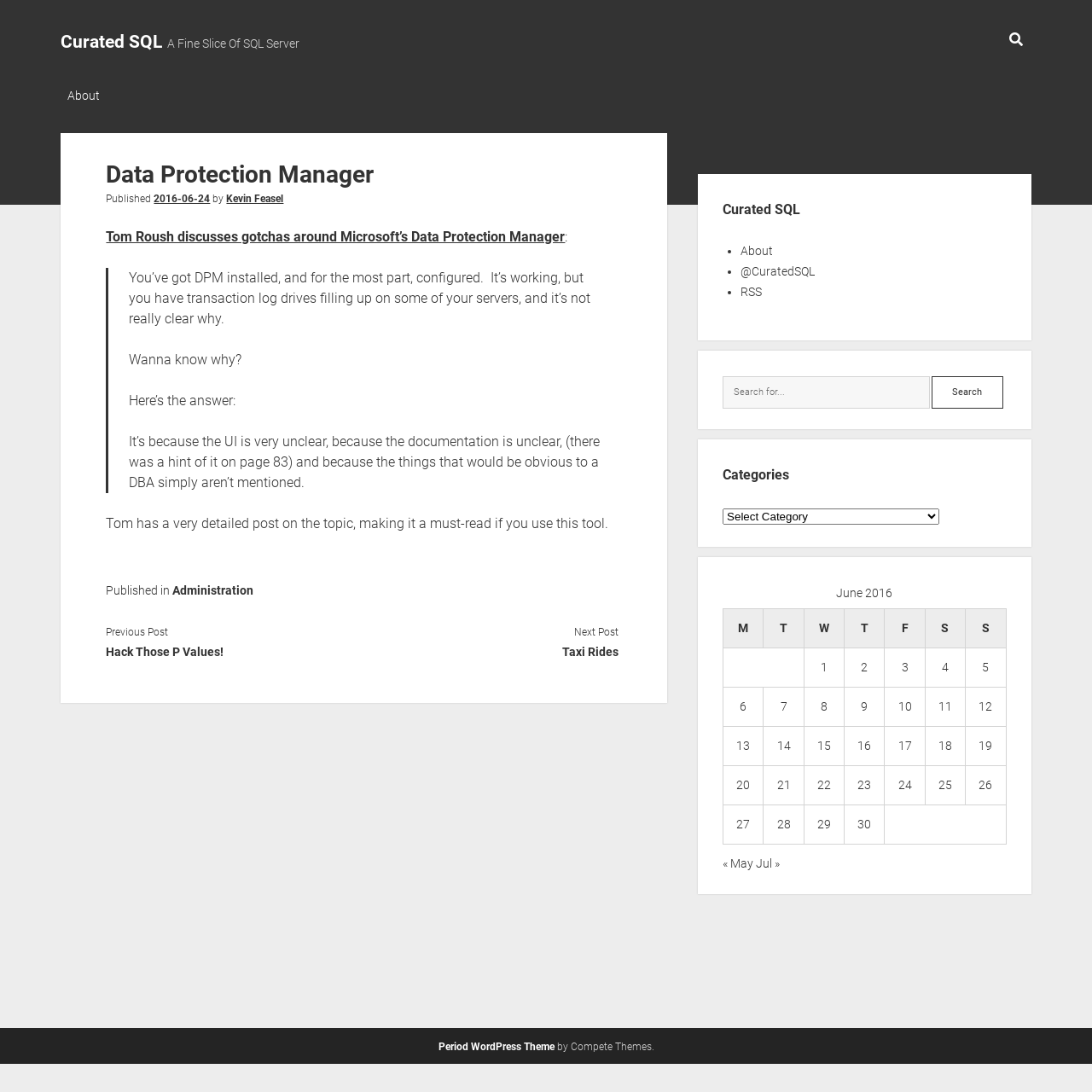Look at the image and answer the question in detail:
What is the date of the post?

The date of the post can be found in the main section of the webpage, which is '2016-06-24'. This date indicates when the post was published, and it is provided below the title of the article.